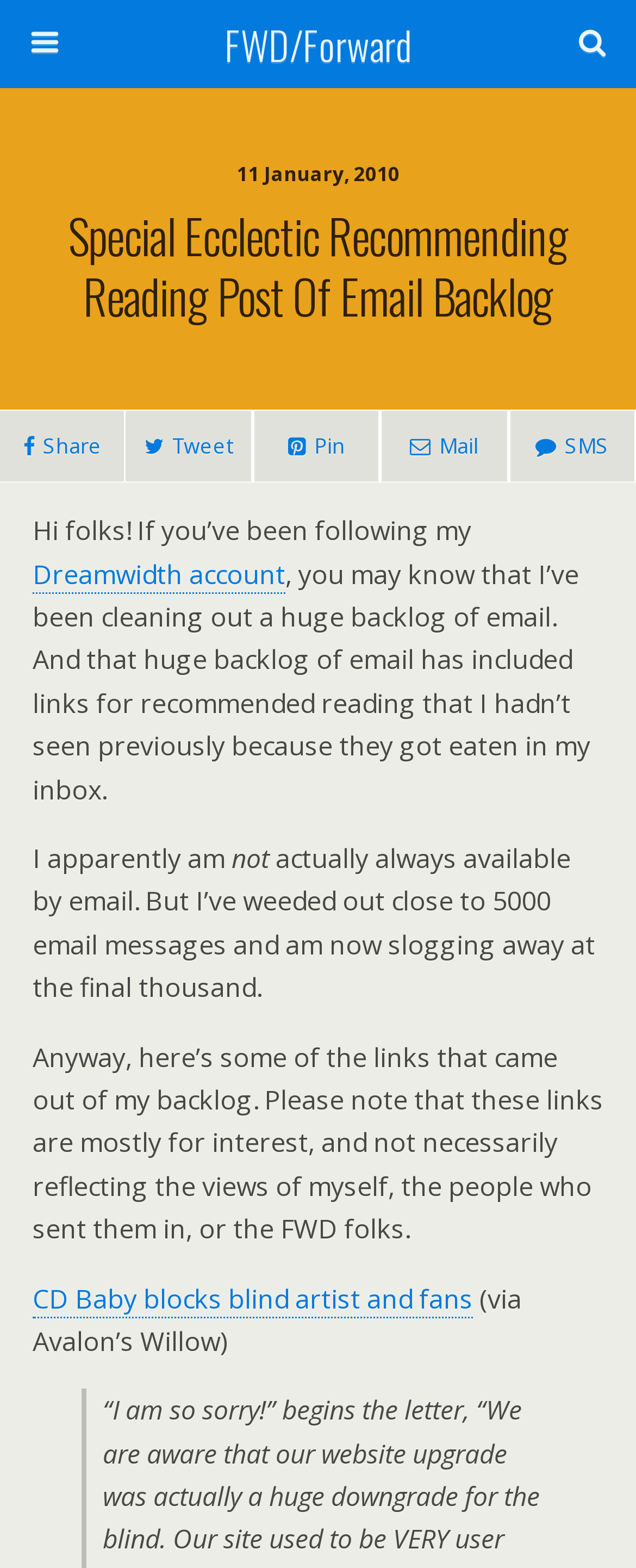Please extract the primary headline from the webpage.

Special Ecclectic Recommending Reading Post Of Email Backlog